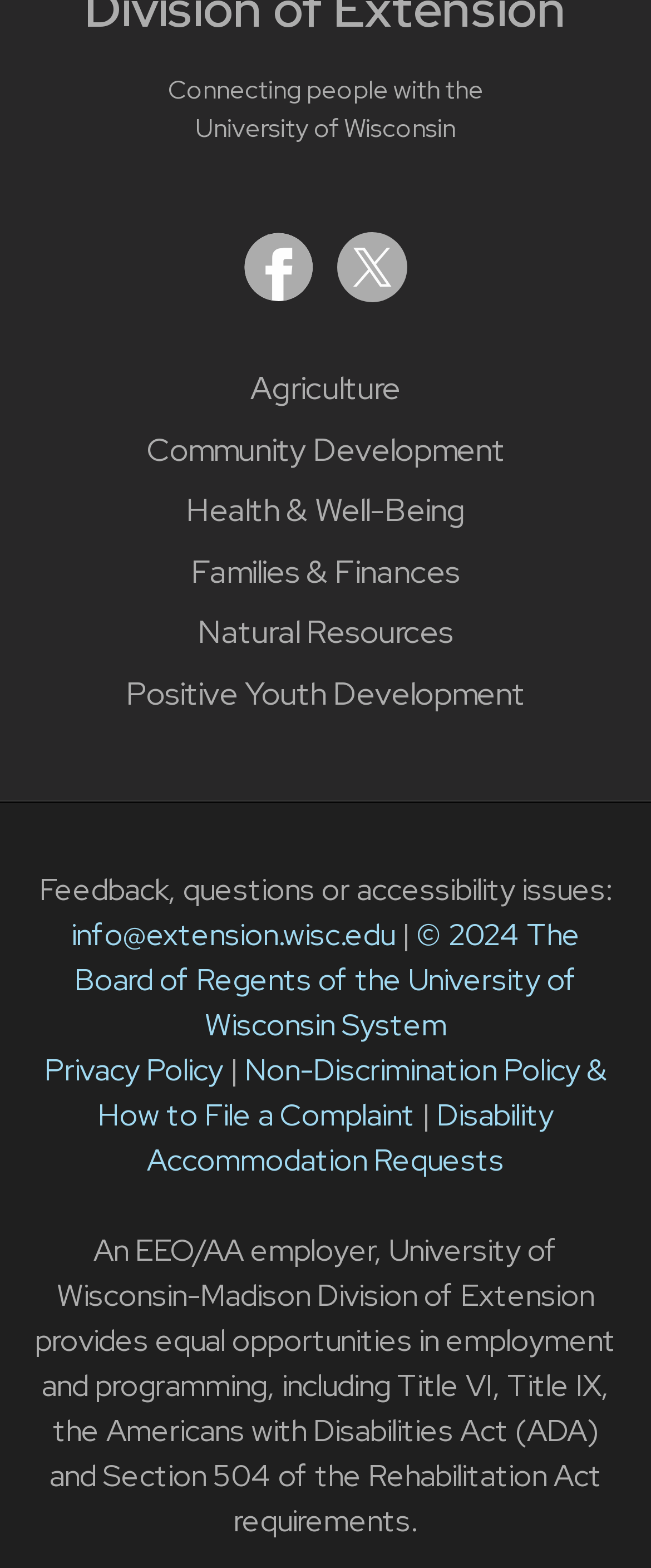Answer this question in one word or a short phrase: What is the contact email address?

info@extension.wisc.edu